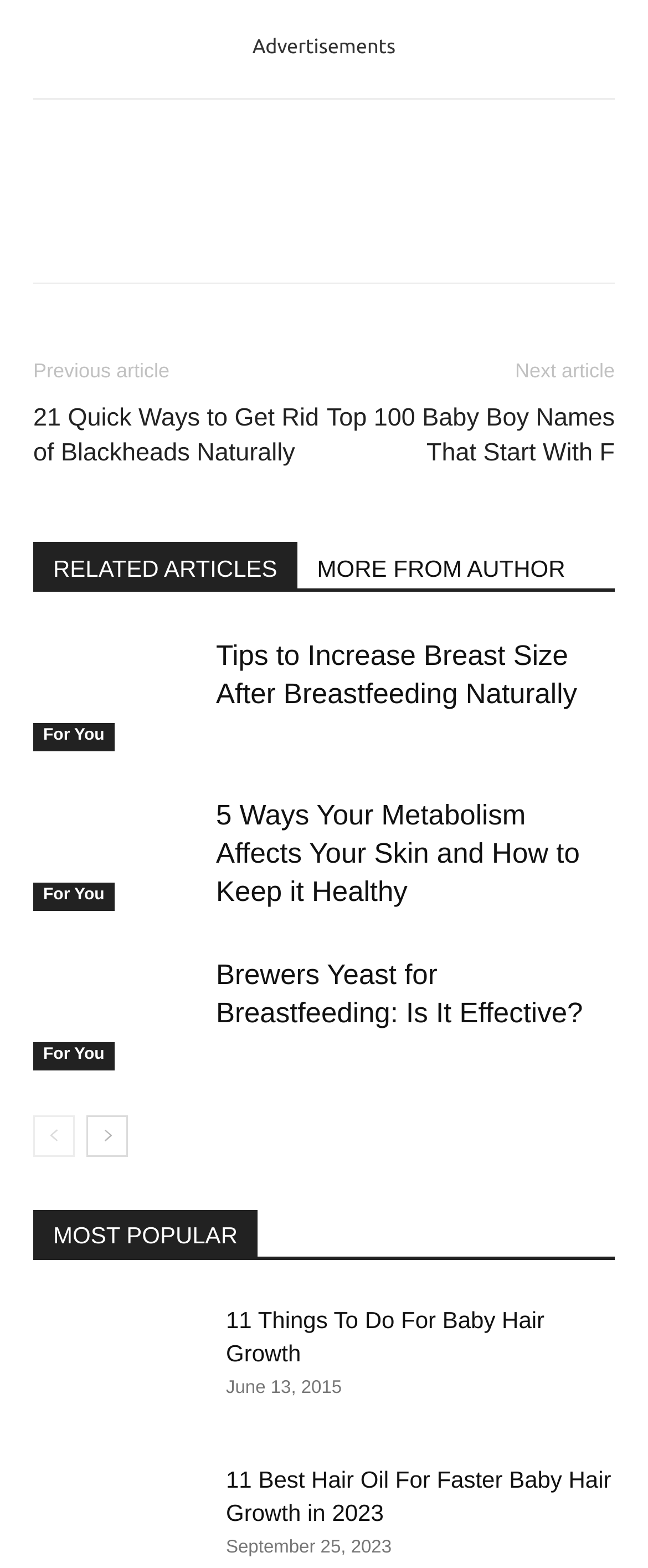What is the title of the first article?
With the help of the image, please provide a detailed response to the question.

I looked at the heading elements and found the first article title 'Tips to Increase Breast Size After Breastfeeding Naturally'.